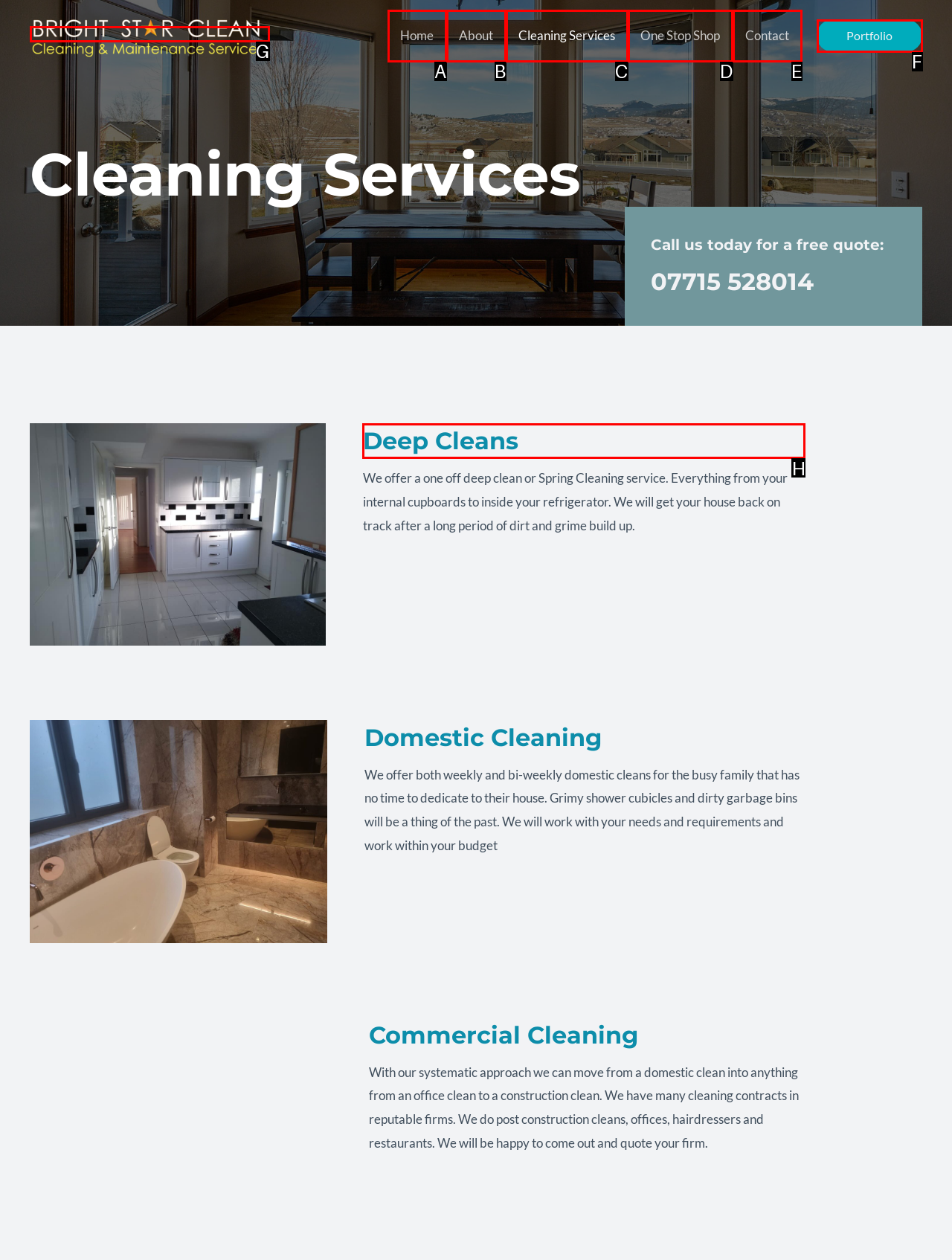Please indicate which HTML element should be clicked to fulfill the following task: Learn more about Deep Cleans. Provide the letter of the selected option.

H